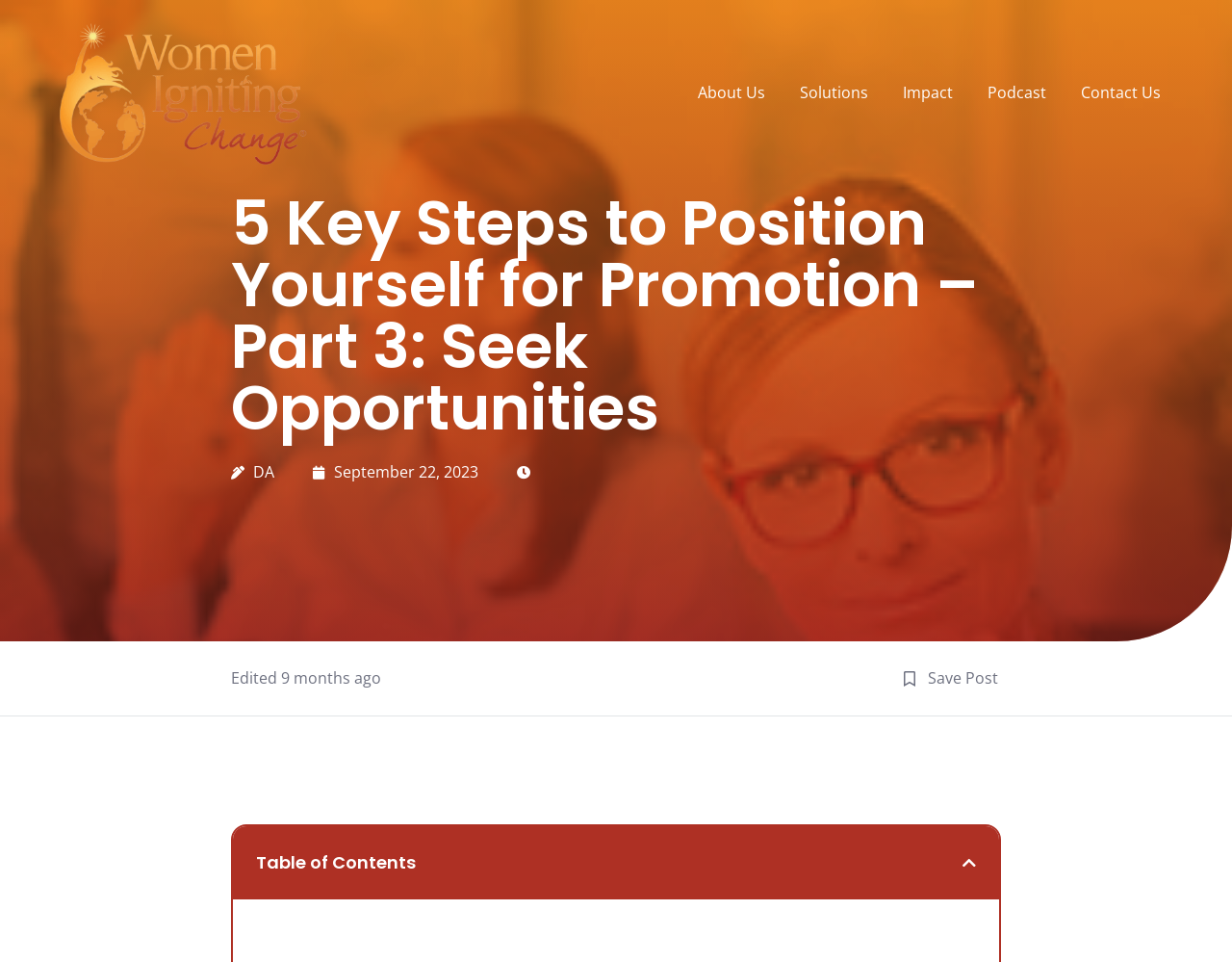Extract the main title from the webpage.

5 Key Steps to Position Yourself for Promotion – Part 3: Seek Opportunities